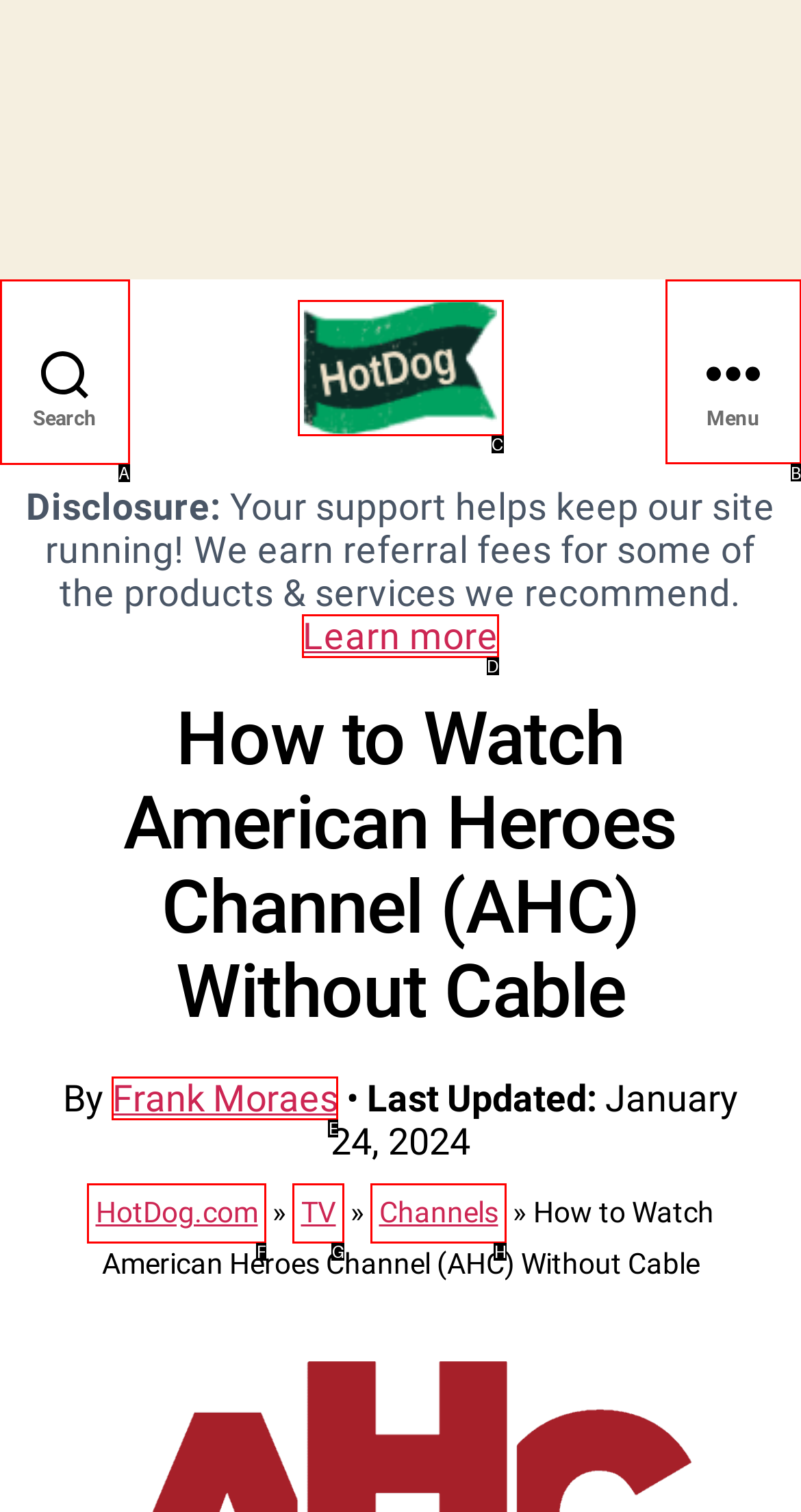Choose the HTML element to click for this instruction: Open the menu Answer with the letter of the correct choice from the given options.

B